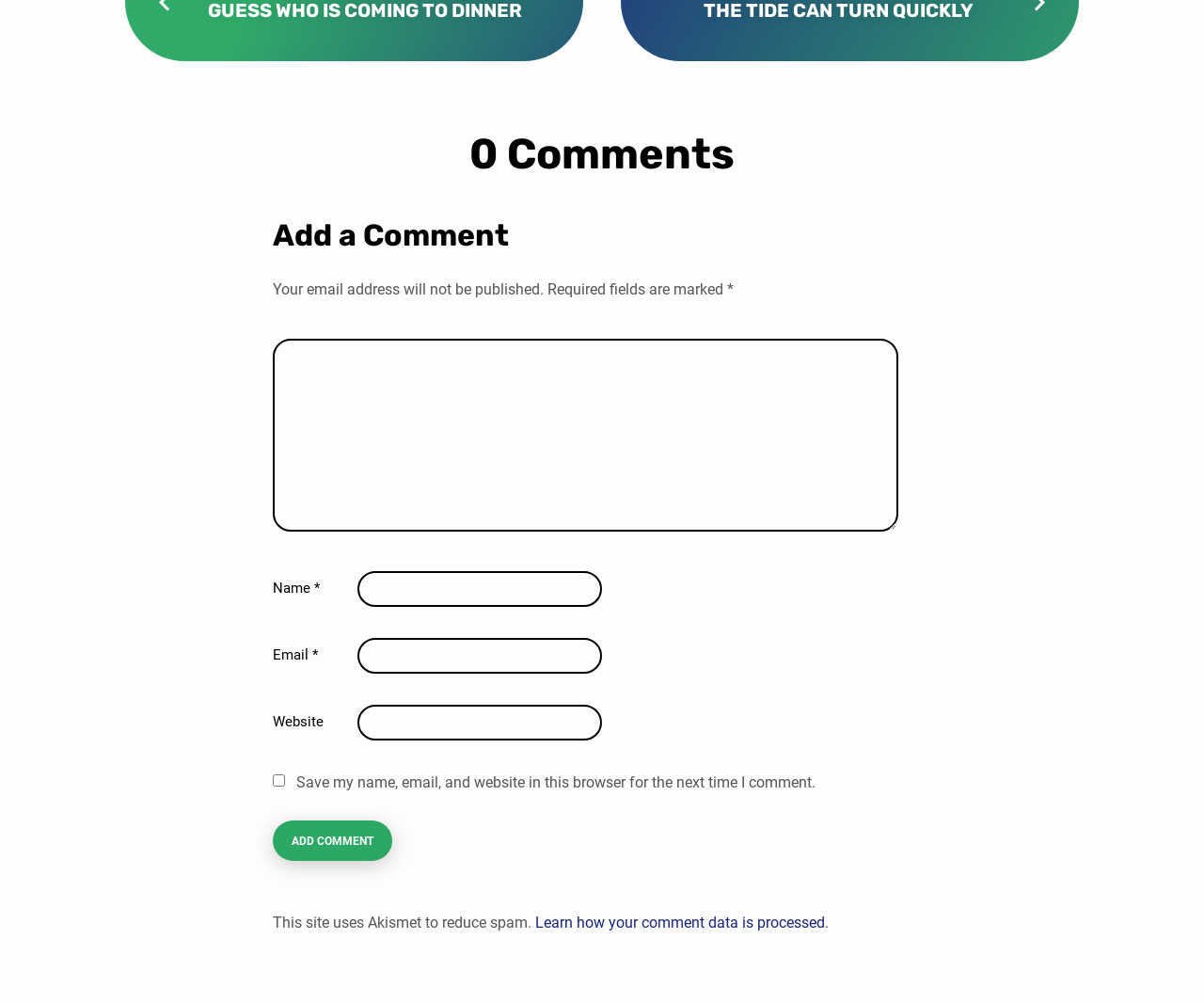Based on the description "name="submit" value="Add Comment"", find the bounding box of the specified UI element.

[0.227, 0.818, 0.326, 0.859]